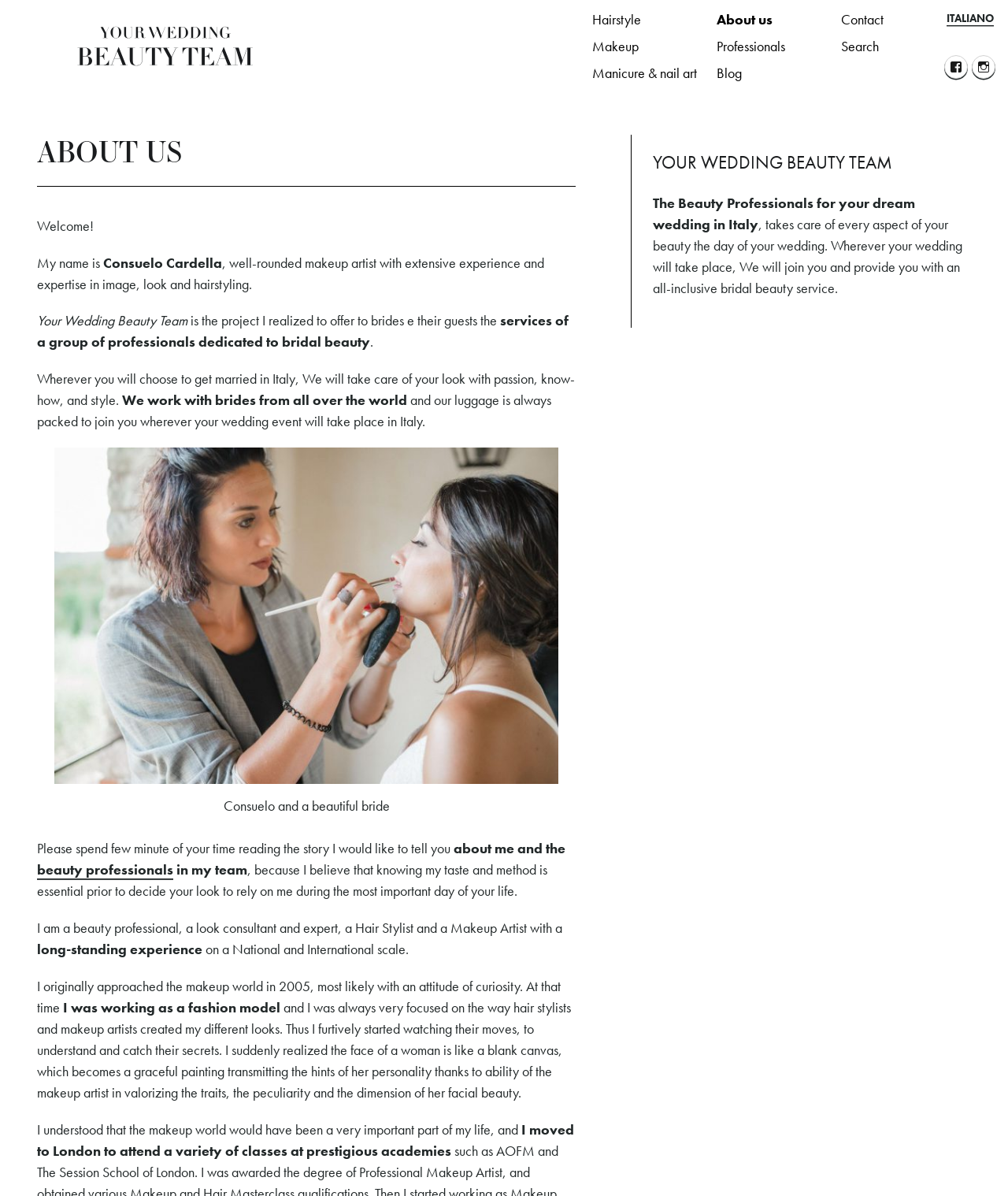Can you find the bounding box coordinates for the UI element given this description: "beauty professionals"? Provide the coordinates as four float numbers between 0 and 1: [left, top, right, bottom].

[0.037, 0.719, 0.172, 0.735]